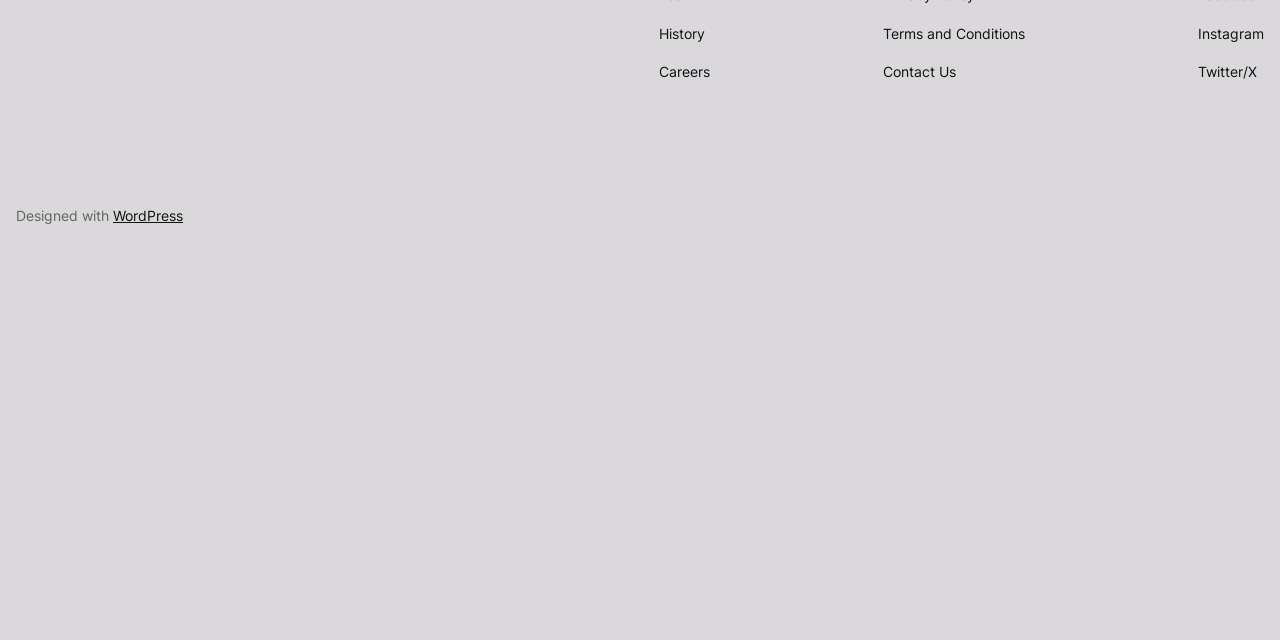Show the bounding box coordinates for the HTML element as described: "Twitter/X".

[0.936, 0.095, 0.982, 0.13]